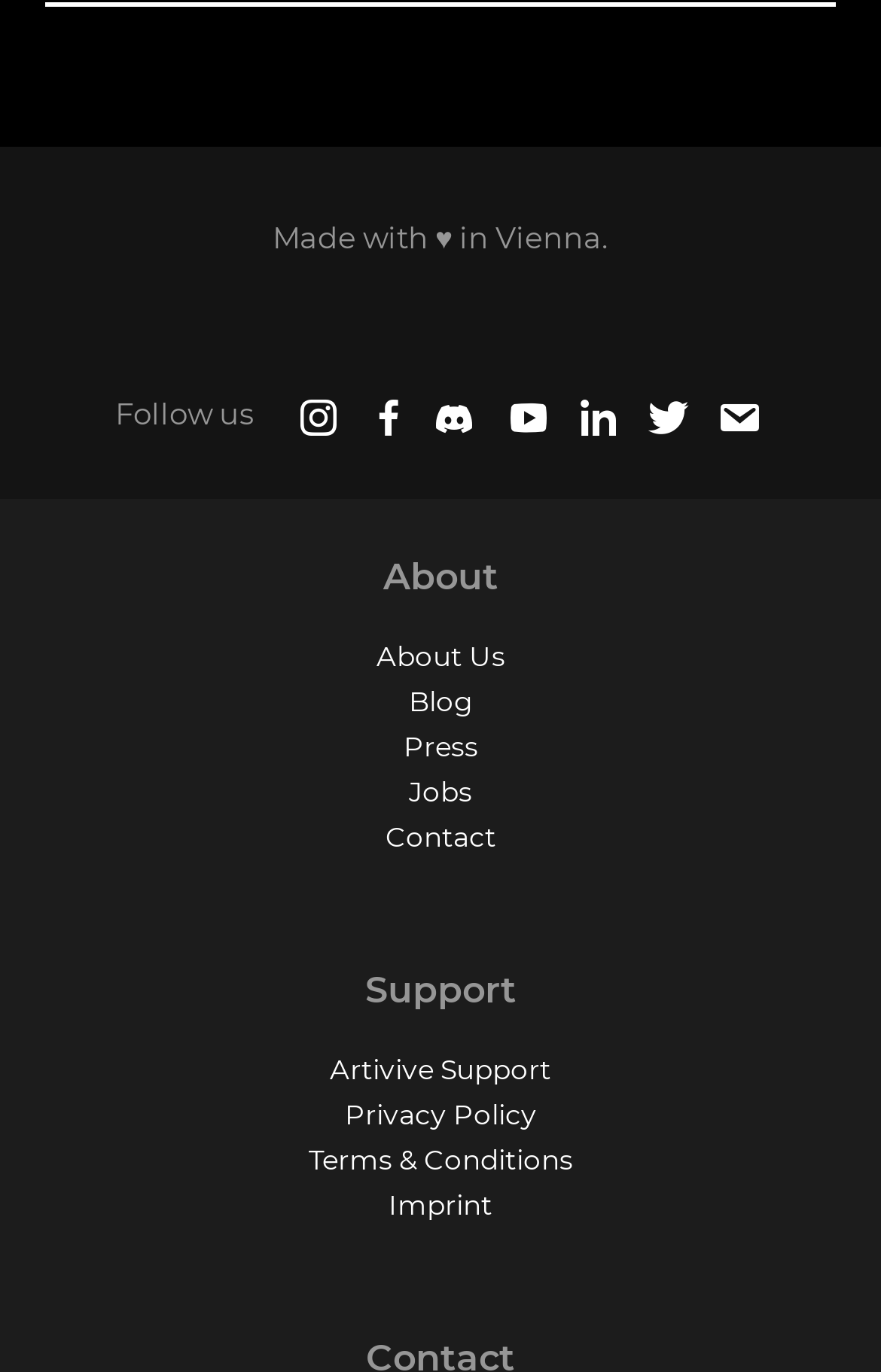Please identify the bounding box coordinates of the clickable region that I should interact with to perform the following instruction: "View Terms & Conditions". The coordinates should be expressed as four float numbers between 0 and 1, i.e., [left, top, right, bottom].

[0.35, 0.831, 0.65, 0.857]